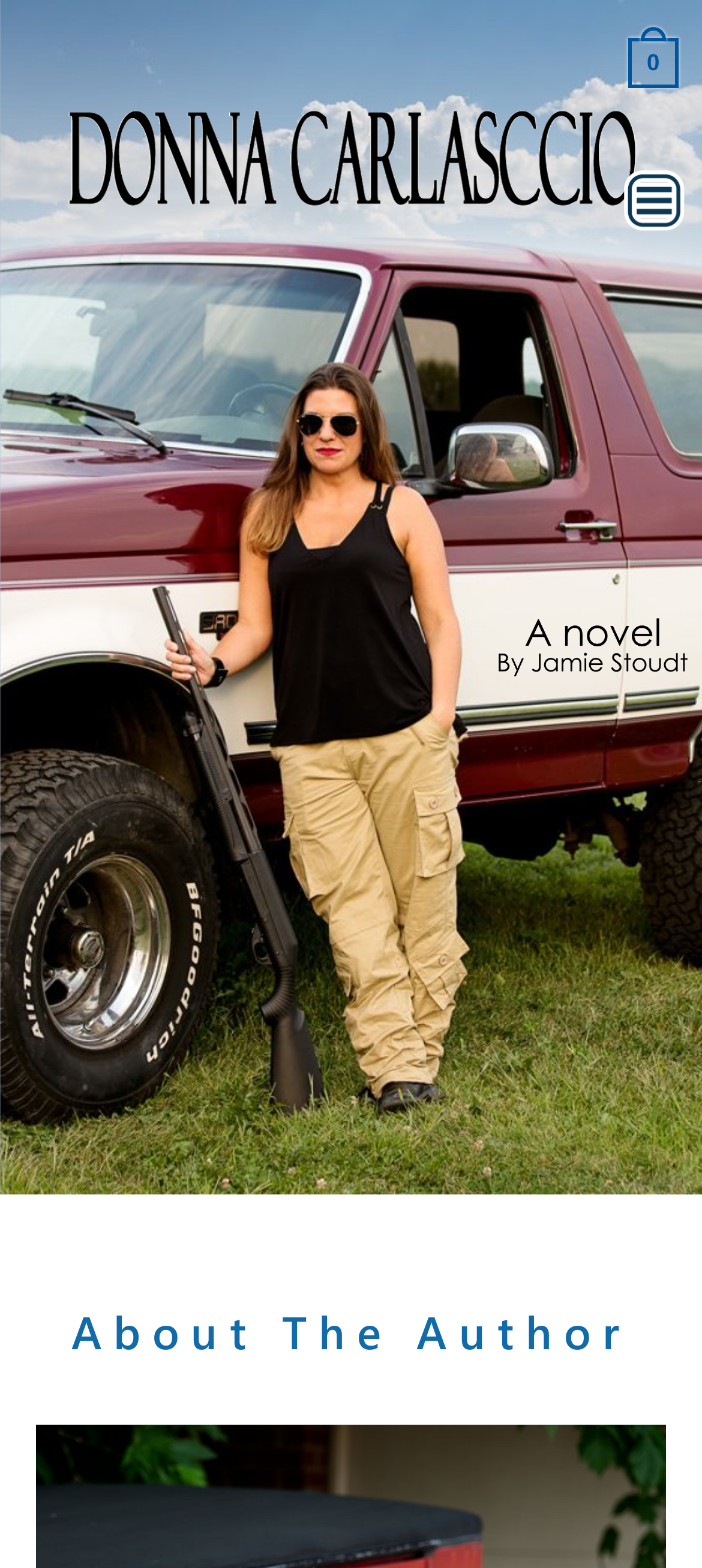What is the title of the section below the top links?
Make sure to answer the question with a detailed and comprehensive explanation.

I looked at the heading element with bounding box coordinates [0.051, 0.831, 0.949, 0.868] and found that it contains the text 'About The Author', which is likely the title of the section below the top links.